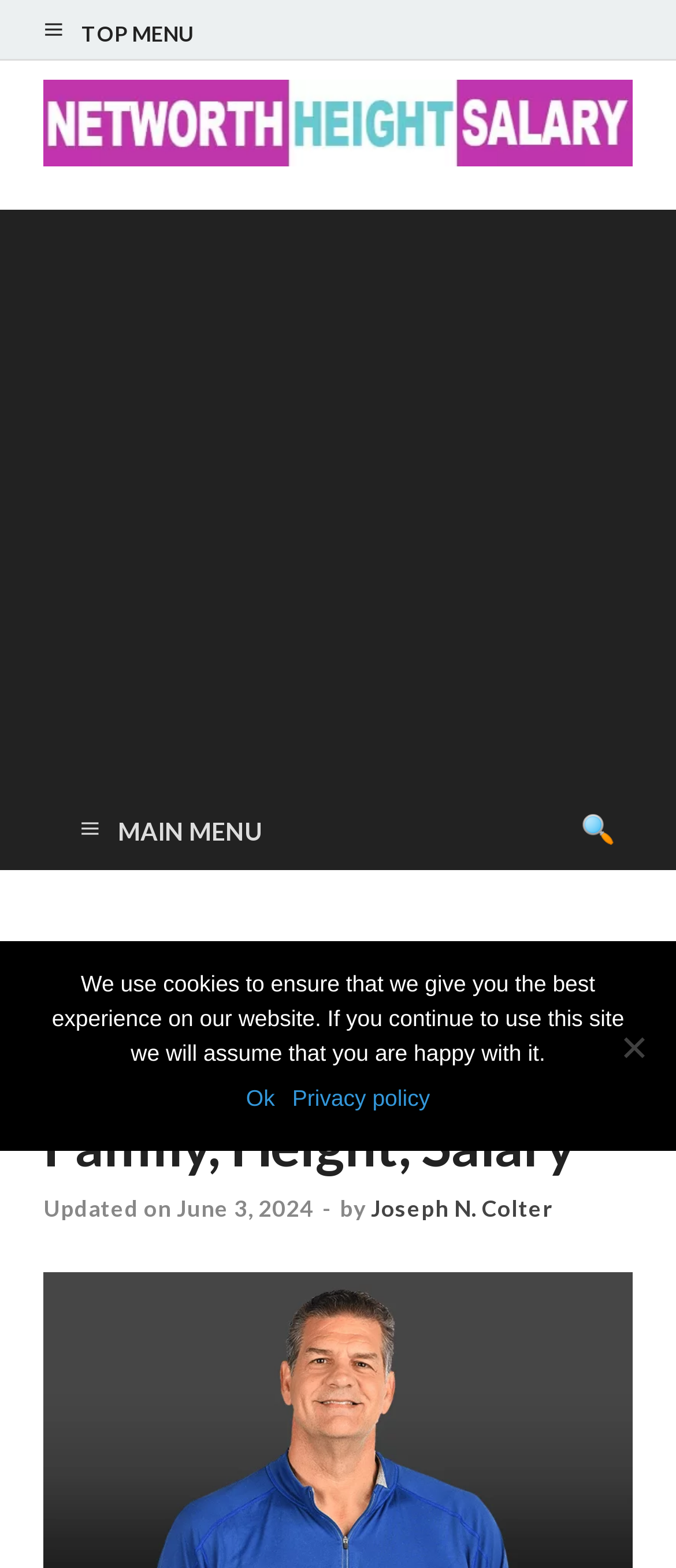Please determine the bounding box coordinates of the clickable area required to carry out the following instruction: "Click on the ≡ TOP MENU link". The coordinates must be four float numbers between 0 and 1, represented as [left, top, right, bottom].

[0.038, 0.0, 0.962, 0.041]